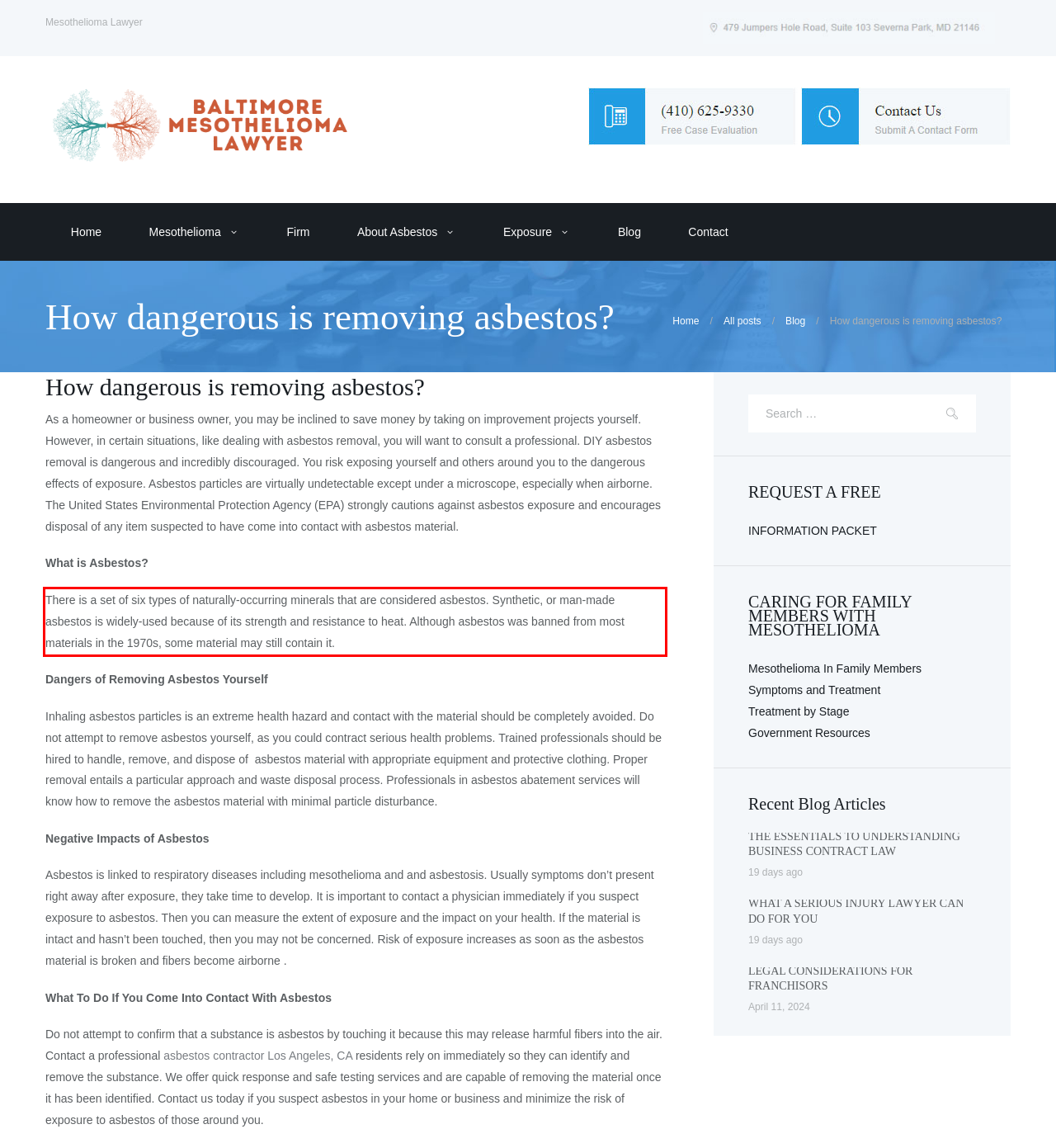Please identify the text within the red rectangular bounding box in the provided webpage screenshot.

There is a set of six types of naturally-occurring minerals that are considered asbestos. Synthetic, or man-made asbestos is widely-used because of its strength and resistance to heat. Although asbestos was banned from most materials in the 1970s, some material may still contain it.